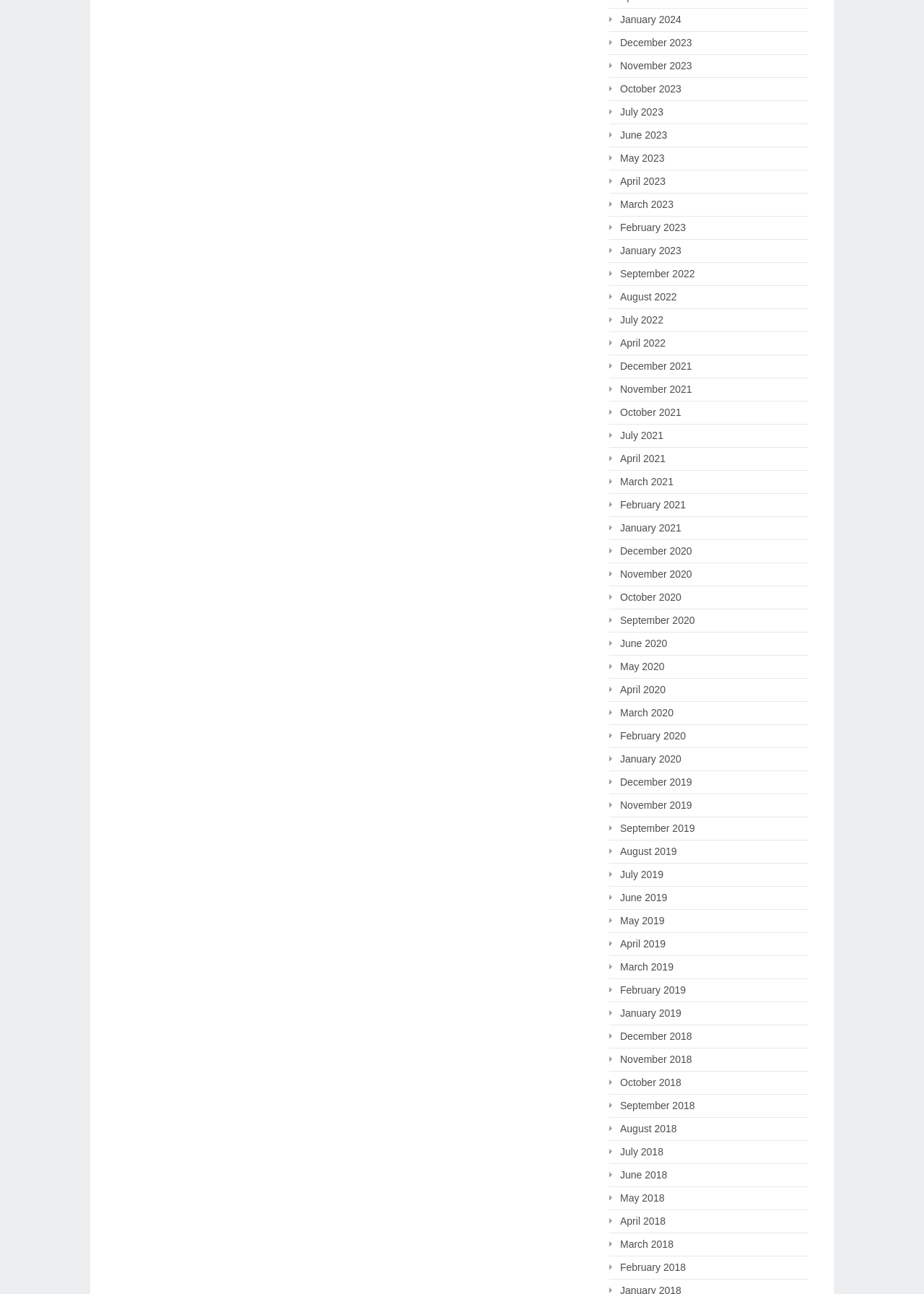Determine the bounding box coordinates for the element that should be clicked to follow this instruction: "Browse November 2023". The coordinates should be given as four float numbers between 0 and 1, in the format [left, top, right, bottom].

[0.659, 0.044, 0.749, 0.057]